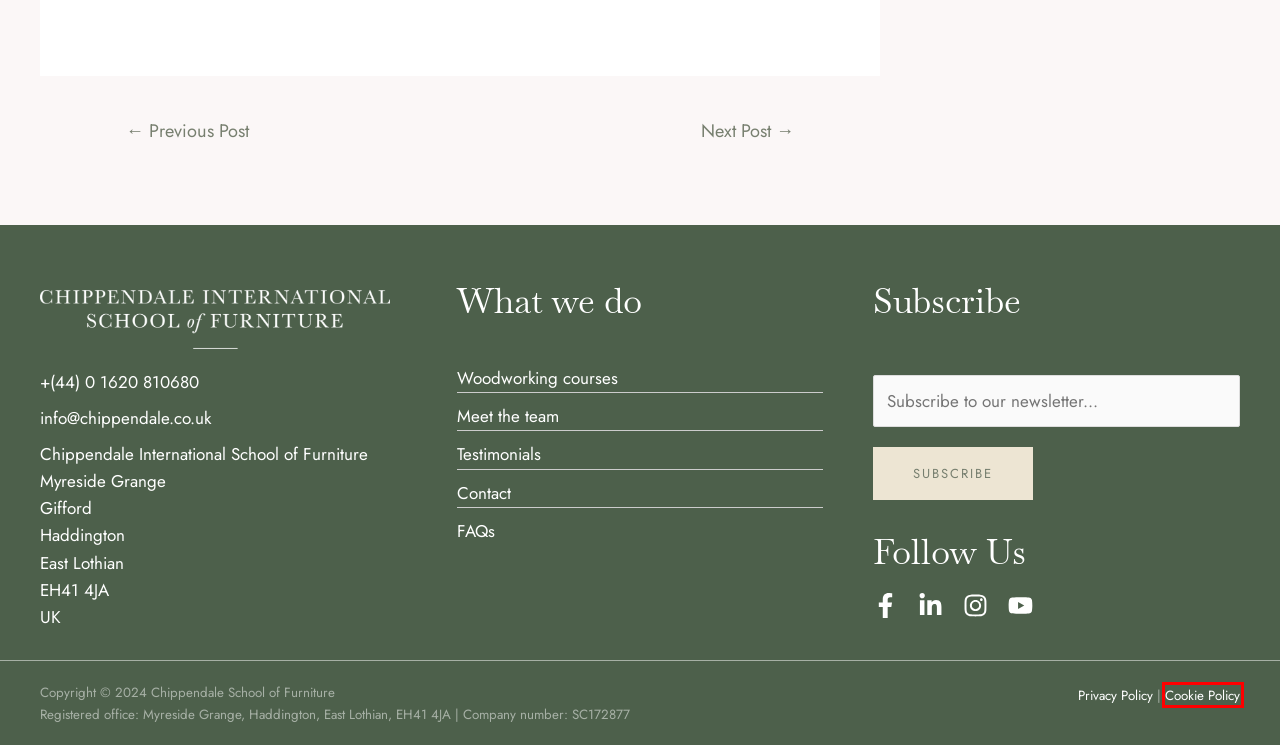Given a webpage screenshot with a red bounding box around a particular element, identify the best description of the new webpage that will appear after clicking on the element inside the red bounding box. Here are the candidates:
A. Cookie Policy - Chippendale School of Furniture
B. Furniture Making Courses | Chippendale School of Furniture
C. Testimonials - Chippendale School of Furniture
D. Retiring into wood - Chippendale School of Furniture
E. Privacy - Chippendale School of Furniture
F. A life of sea and wood - Chippendale School of Furniture
G. FAQs - Chippendale School of Furniture
H. Meet the Team - Chippendale School of Furniture

A